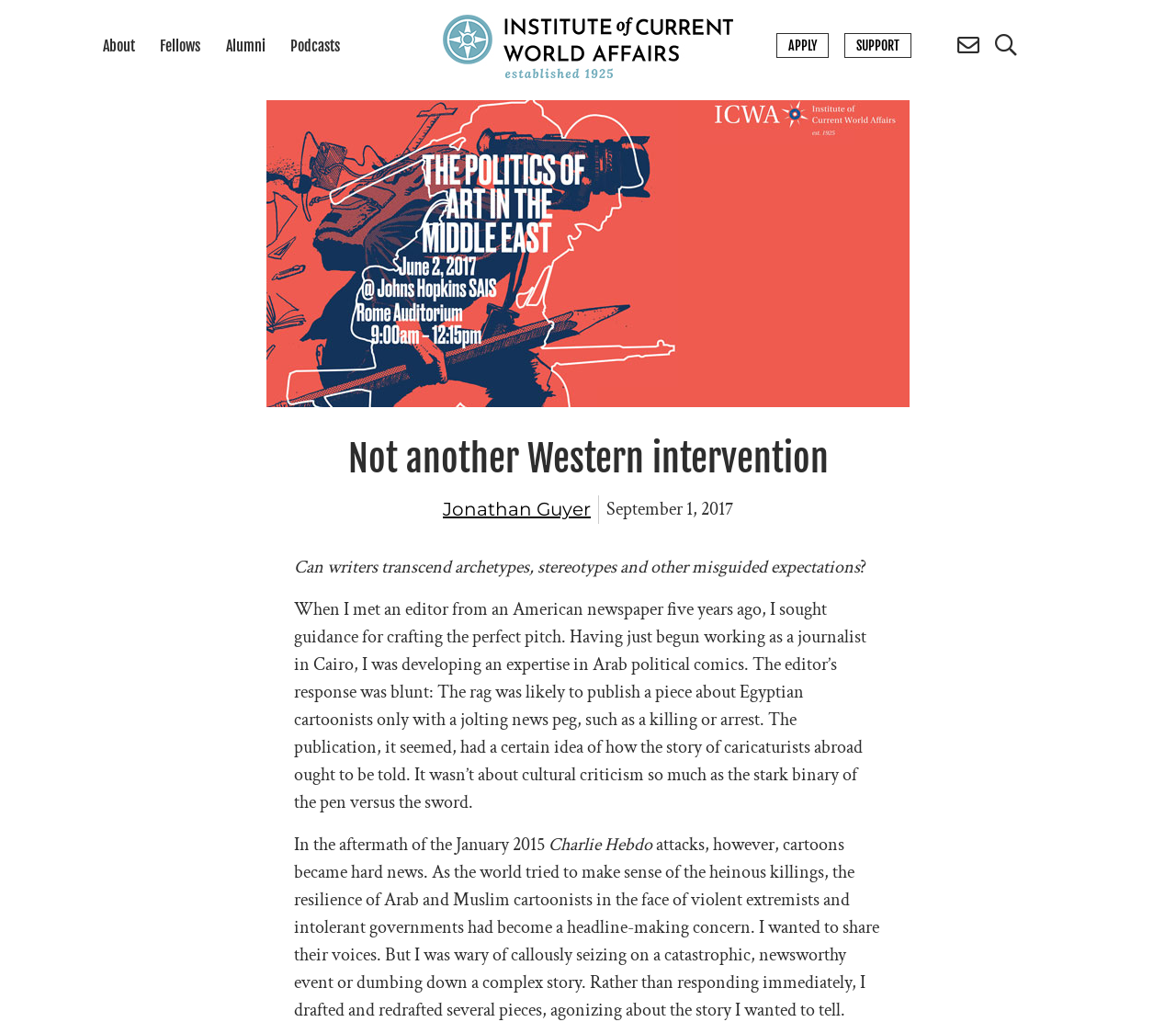Explain the webpage in detail.

This webpage appears to be an article or blog post from the International Committee of Writers and Artists (ICWA). At the top, there is a navigation menu with links to "About", "Fellows", "Alumni", "Podcasts", and the ICWA logo, which is an image. The logo is positioned near the center of the top section, with the navigation links to its left.

Below the navigation menu, there is a large header section that spans the width of the page. It contains an image and a heading that reads "Not another Western intervention". The heading is centered within the section.

Underneath the header, there is a section with the author's name, "Jonathan Guyer", and the date "September 1, 2017". This is followed by a series of paragraphs that make up the main content of the article. The text discusses the author's experience with an editor from an American newspaper and the challenges of writing about cultural criticism.

The article text is divided into several paragraphs, with the first paragraph asking a question about writers transcending archetypes and stereotypes. The subsequent paragraphs provide a narrative about the author's experience and the editor's response. The text also mentions a specific event, the Charlie Hebdo incident in January 2015.

There are no other images on the page besides the ICWA logo and the image in the header section. The layout is clean, with a clear hierarchy of headings and text. The navigation menu and header section are positioned at the top, with the main content below.